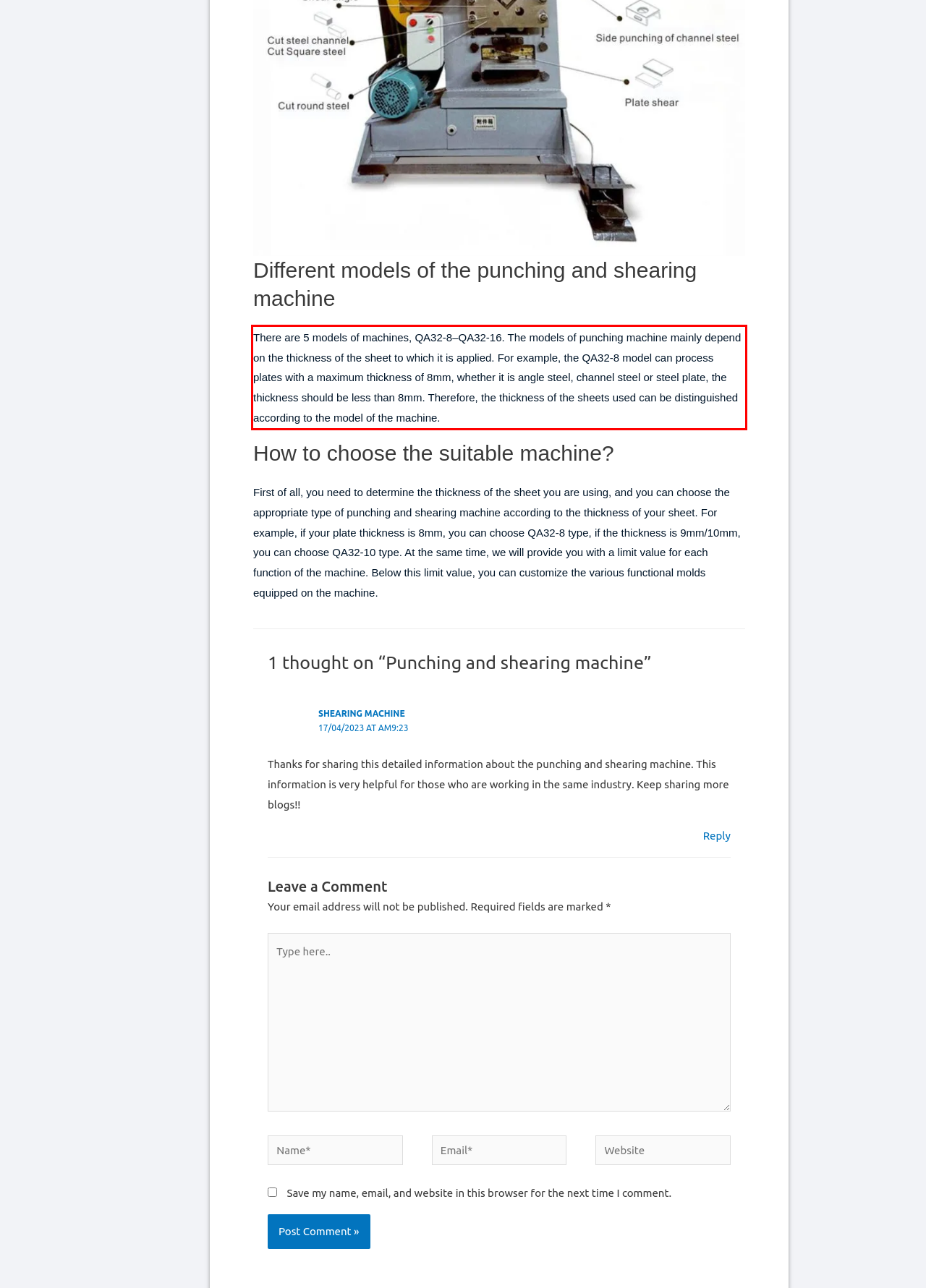Please examine the webpage screenshot and extract the text within the red bounding box using OCR.

There are 5 models of machines, QA32-8–QA32-16. The models of punching machine mainly depend on the thickness of the sheet to which it is applied. For example, the QA32-8 model can process plates with a maximum thickness of 8mm, whether it is angle steel, channel steel or steel plate, the thickness should be less than 8mm. Therefore, the thickness of the sheets used can be distinguished according to the model of the machine.